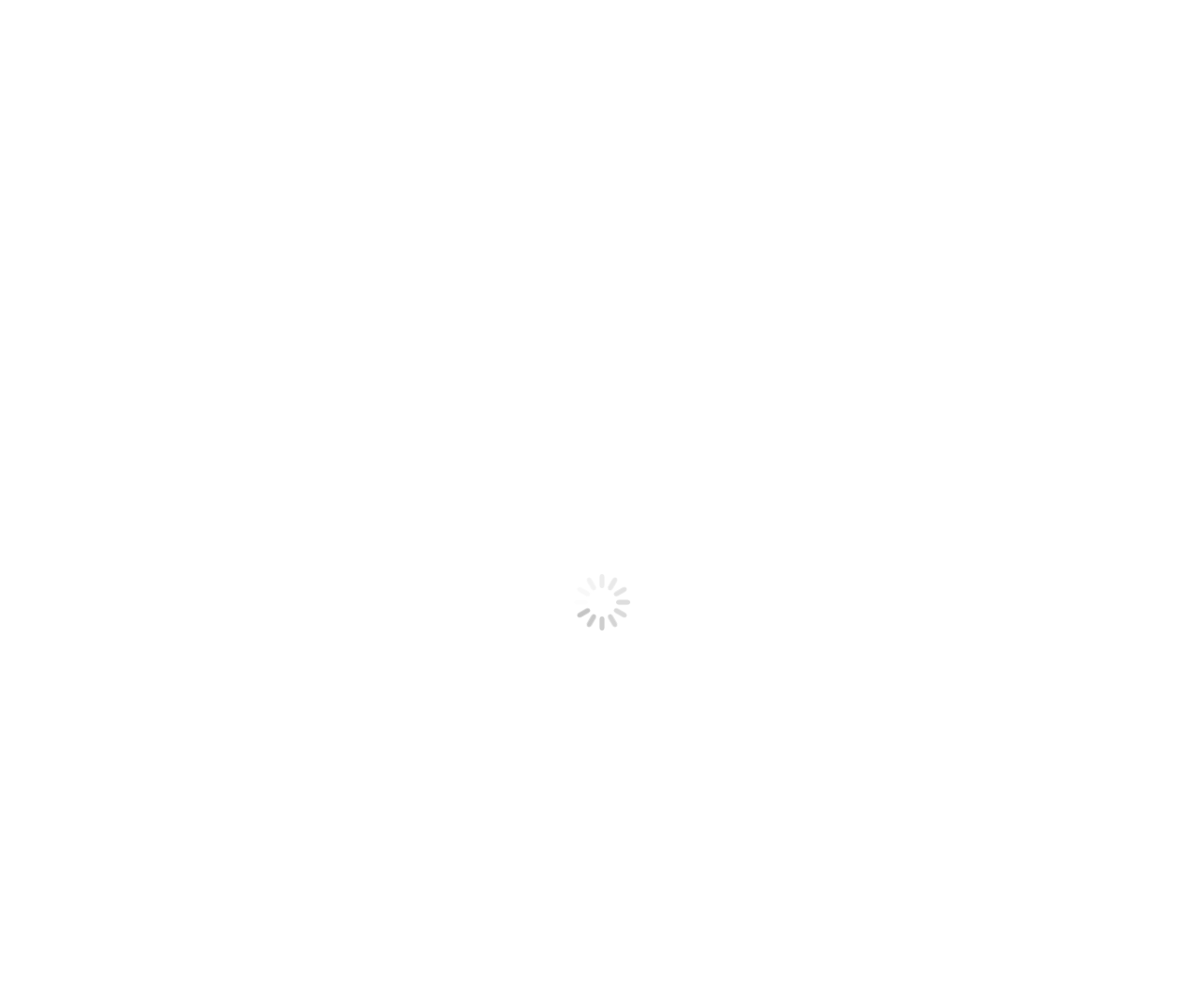Please provide a detailed answer to the question below based on the screenshot: 
What is the name of the author?

I found the author's name by looking at the text 'Author:' and the corresponding text next to it, which is 'Everyday Gourmet with Blakely'.